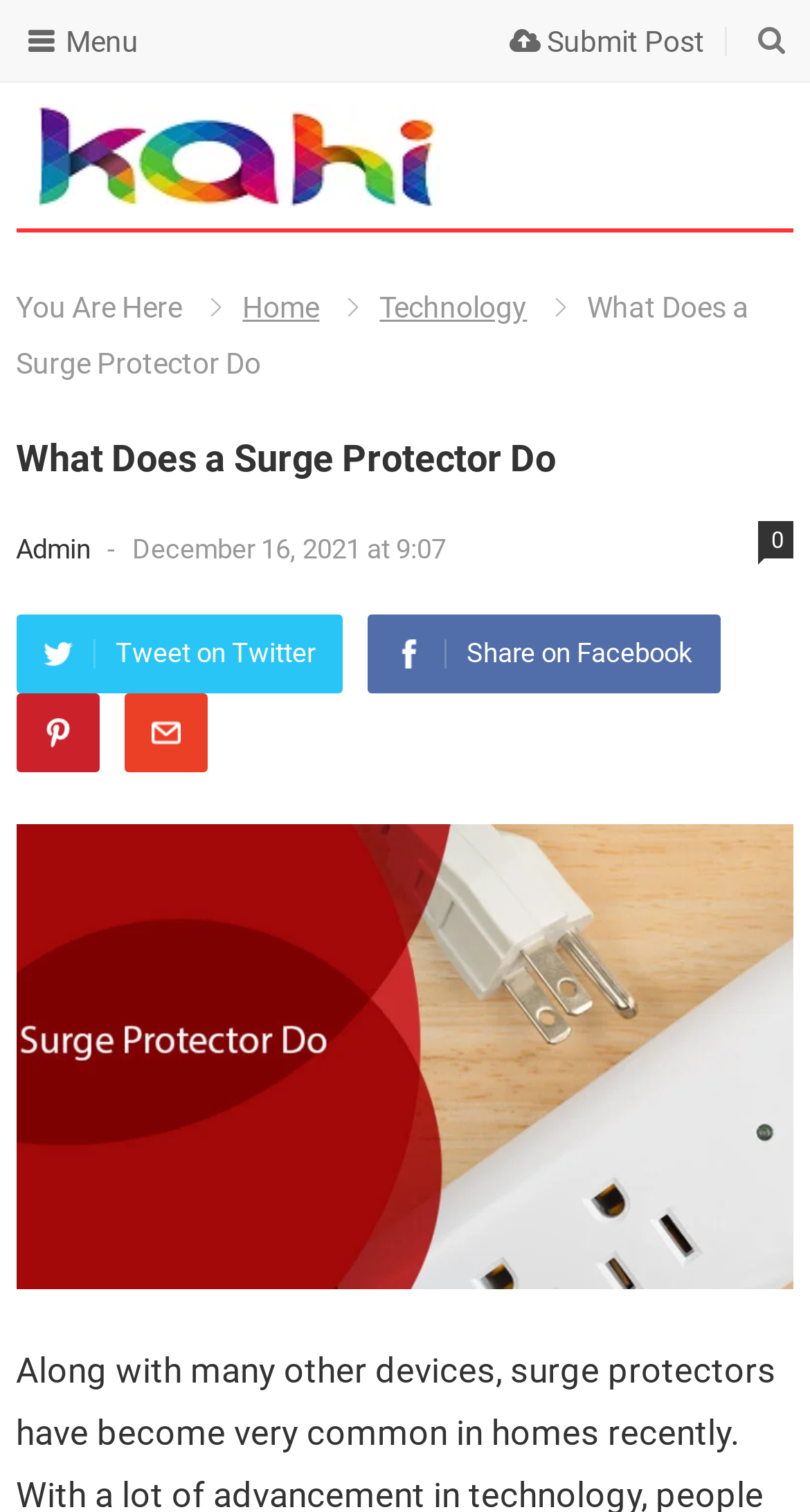What is the purpose of the link 'Home'?
Refer to the screenshot and answer in one word or phrase.

To navigate to the homepage